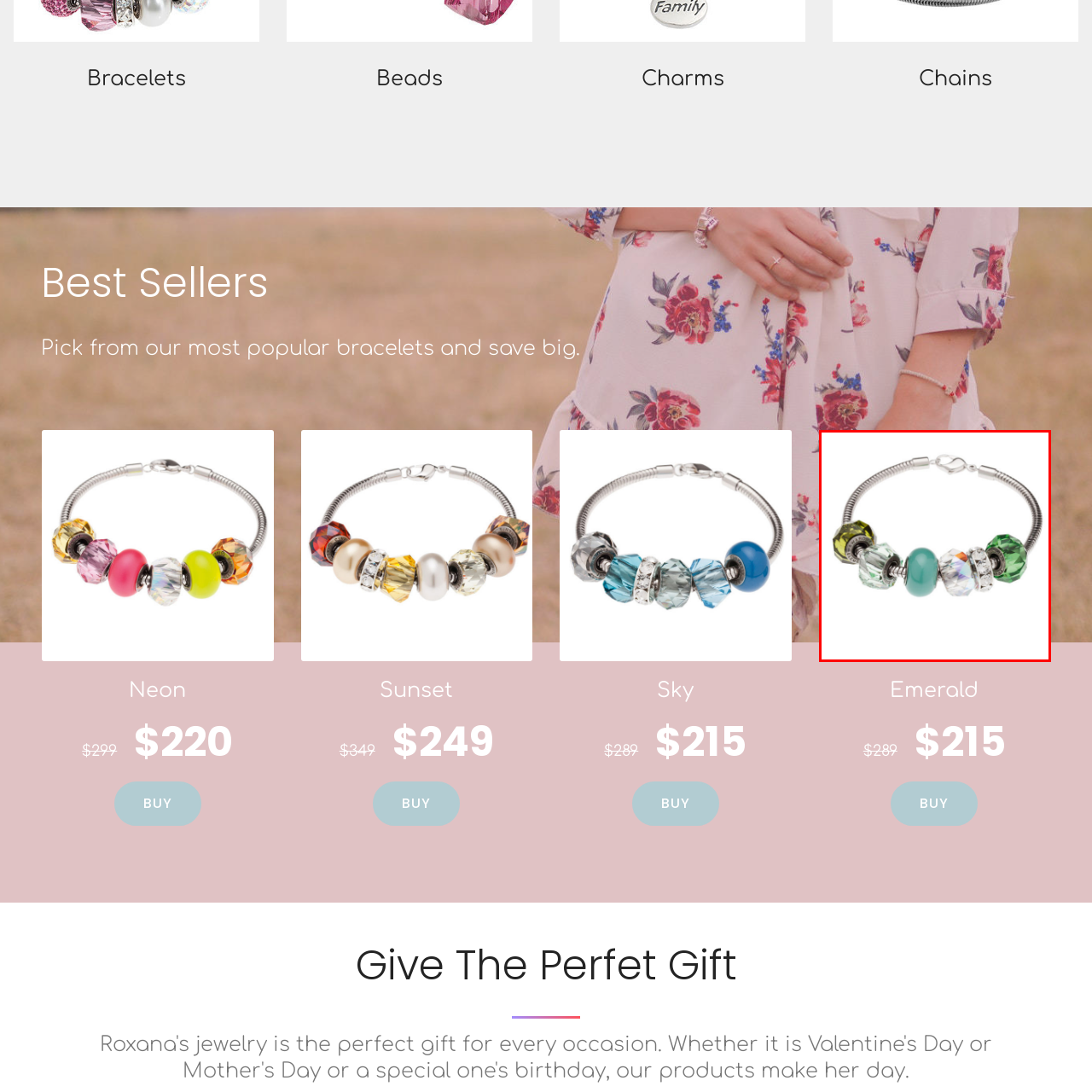Draft a detailed caption for the image located inside the red outline.

This stunning bracelet, named "Emerald," showcases a captivating design featuring a blend of colorful beads. The bracelet incorporates a combination of sparkling green and translucent glass beads, set against a sleek silver chain that adds elegance to the piece. With a vibrant turquoise bead at the center, flanked by different shades of green and faceted crystals, this accessory is both eye-catching and versatile. Priced at $289, it combines style with affordability, making it a perfect choice for anyone looking to add a touch of glamour to their jewelry collection. Don't miss the opportunity to purchase this charming piece!